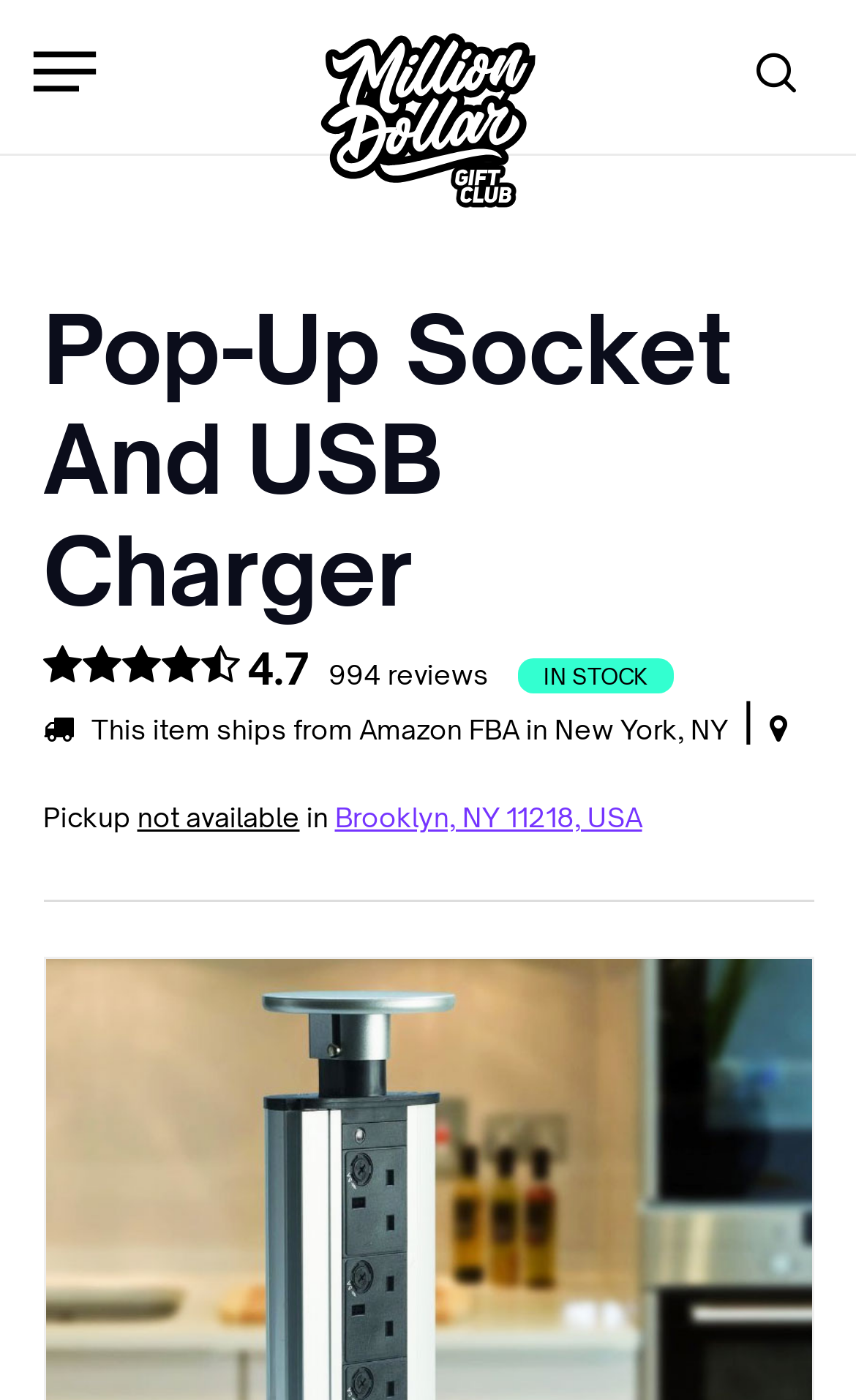Please respond to the question using a single word or phrase:
What is the purpose of the button with the text 'Navigation Menu'?

To open navigation menu